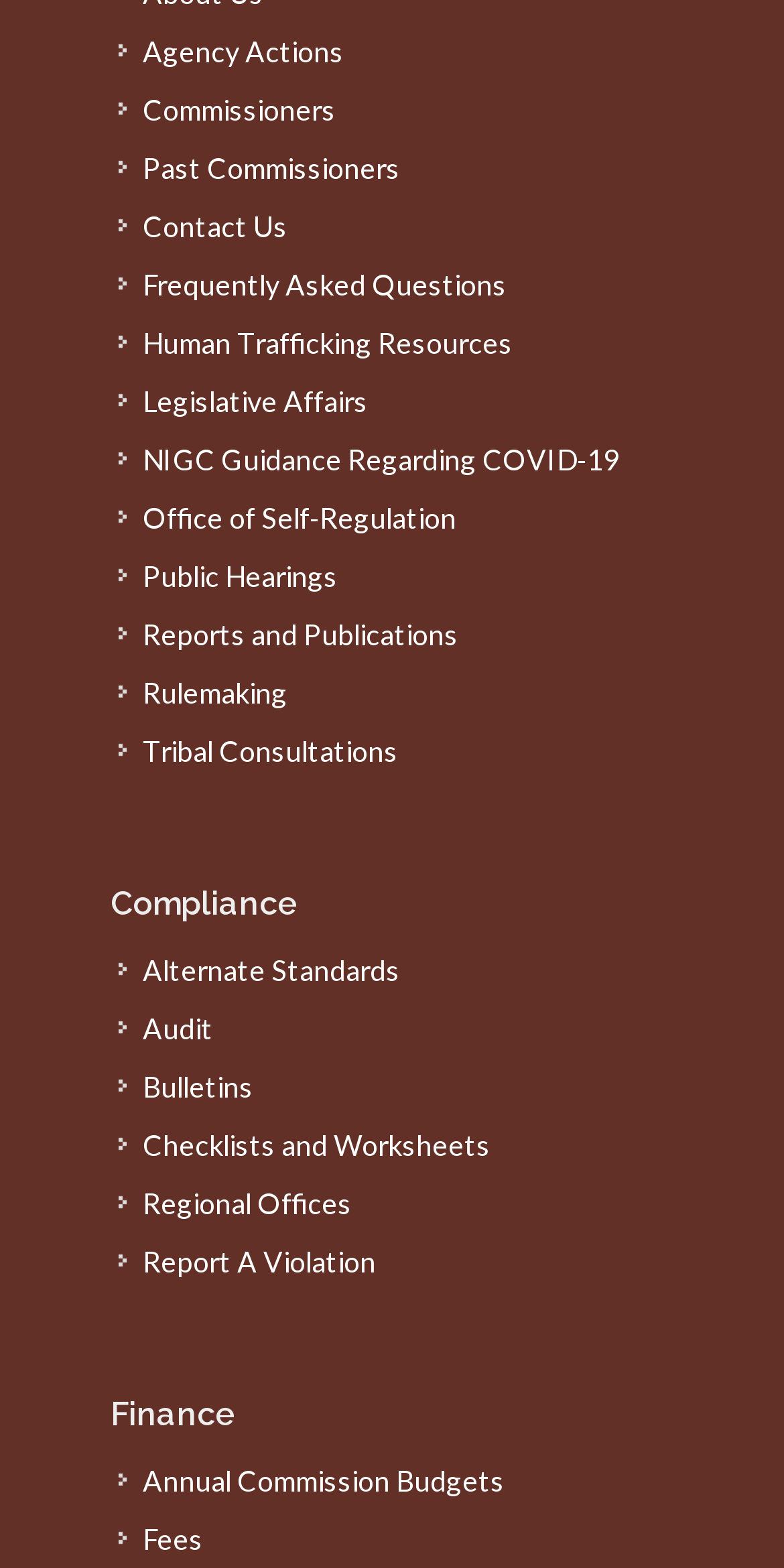Provide a short answer to the following question with just one word or phrase: How many links are in the top menu?

15